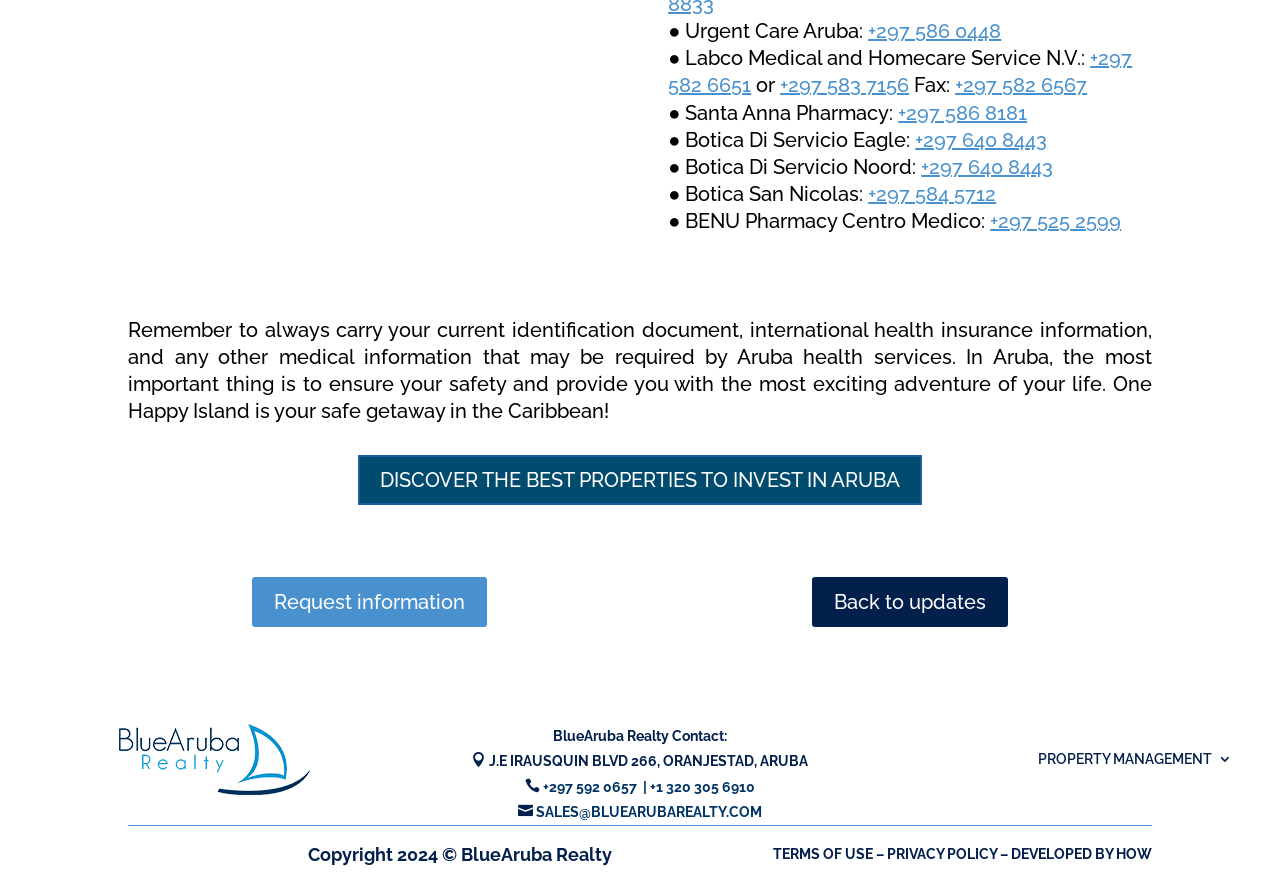What is the phone number of Urgent Care Aruba?
Look at the image and provide a short answer using one word or a phrase.

+297 586 0448